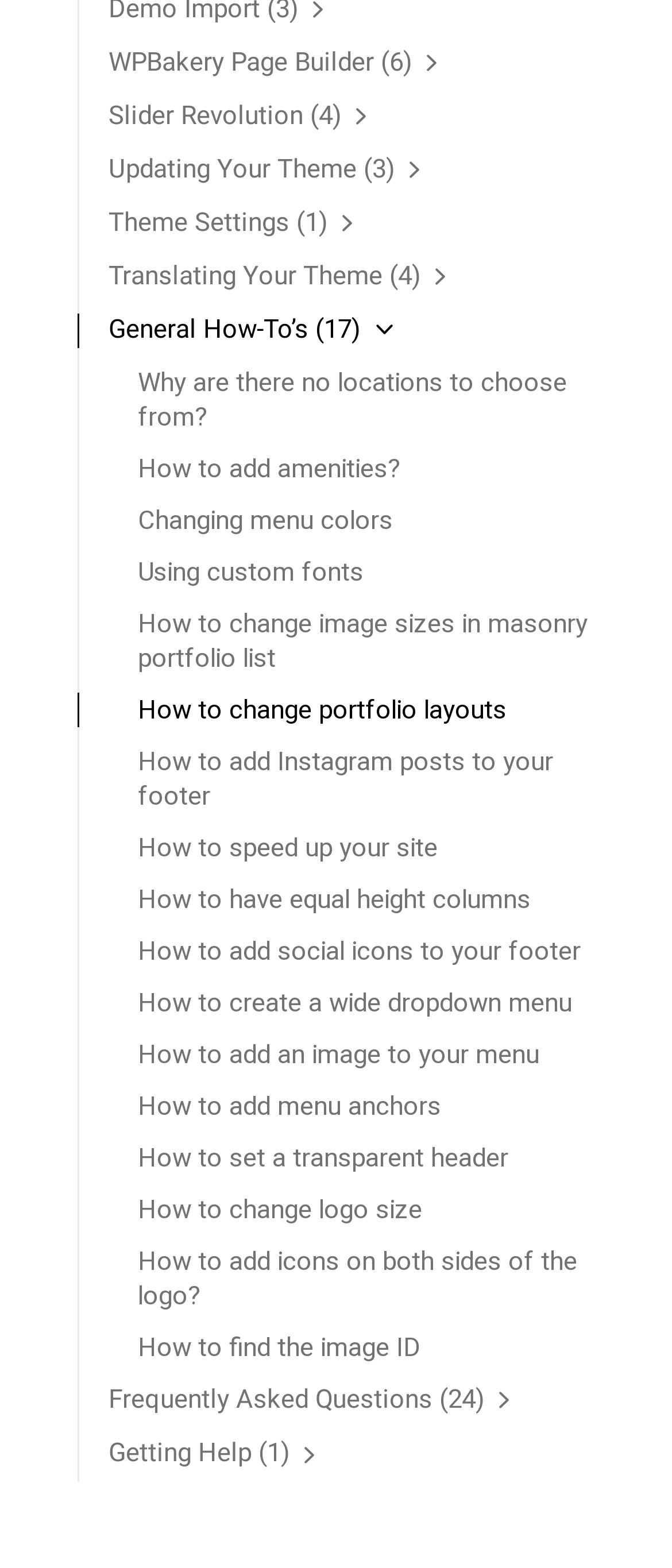Bounding box coordinates are specified in the format (top-left x, top-left y, bottom-right x, bottom-right y). All values are floating point numbers bounded between 0 and 1. Please provide the bounding box coordinate of the region this sentence describes: How to add menu anchors

[0.205, 0.689, 0.656, 0.722]